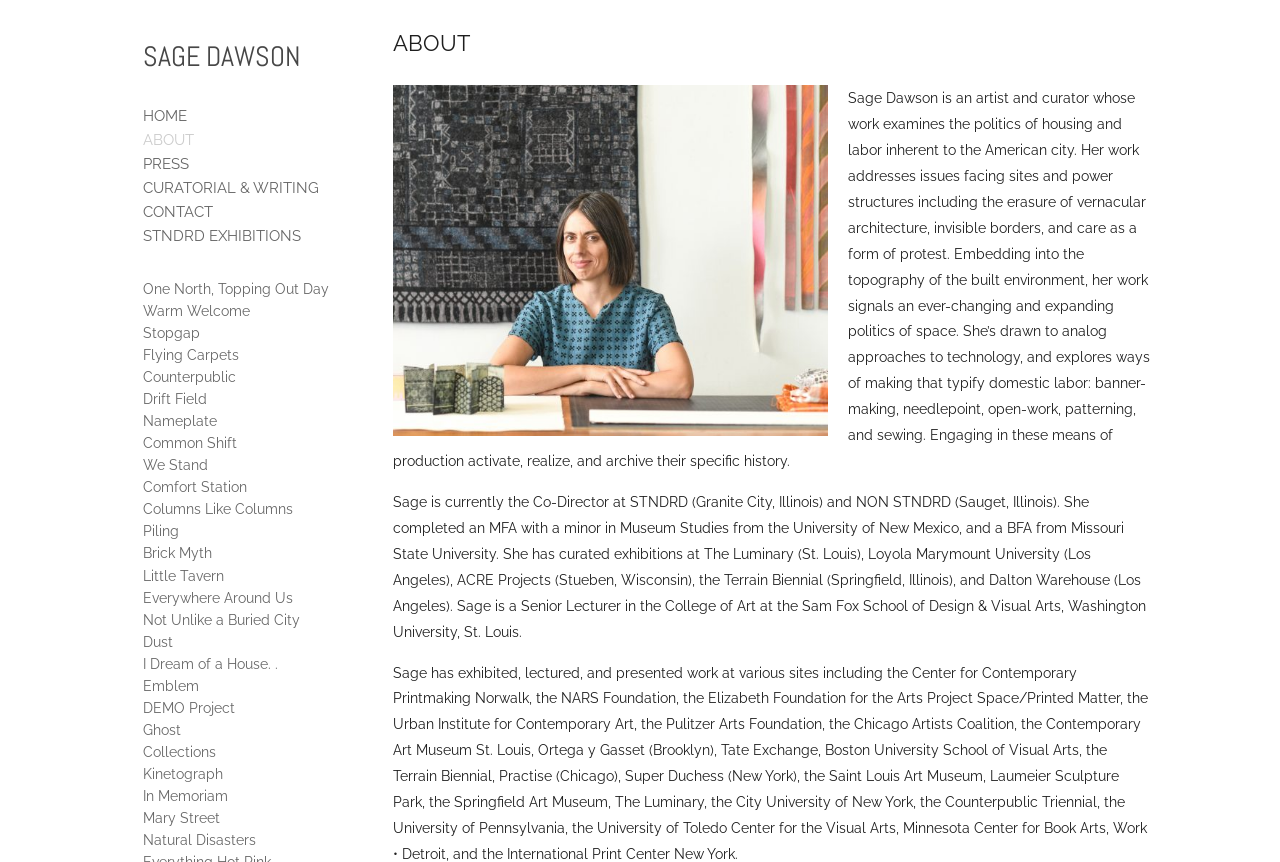Determine the bounding box coordinates of the element's region needed to click to follow the instruction: "Learn about Sage Dawson's curatorial experience". Provide these coordinates as four float numbers between 0 and 1, formatted as [left, top, right, bottom].

[0.307, 0.572, 0.895, 0.742]